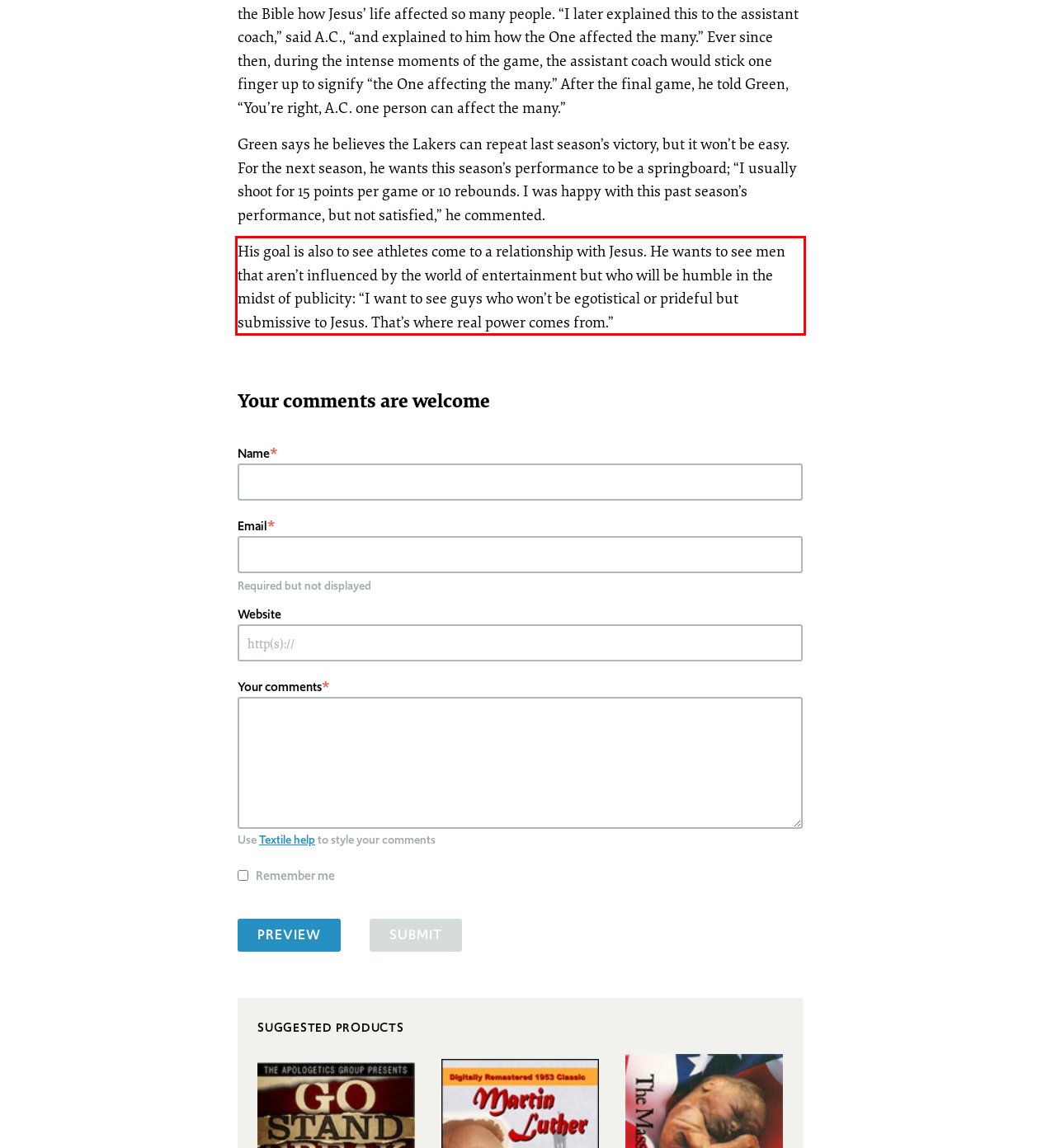The screenshot you have been given contains a UI element surrounded by a red rectangle. Use OCR to read and extract the text inside this red rectangle.

His goal is also to see athletes come to a relationship with Jesus. He wants to see men that aren’t influenced by the world of entertainment but who will be humble in the midst of publicity: “I want to see guys who won’t be egotistical or prideful but submissive to Jesus. That’s where real power comes from.”